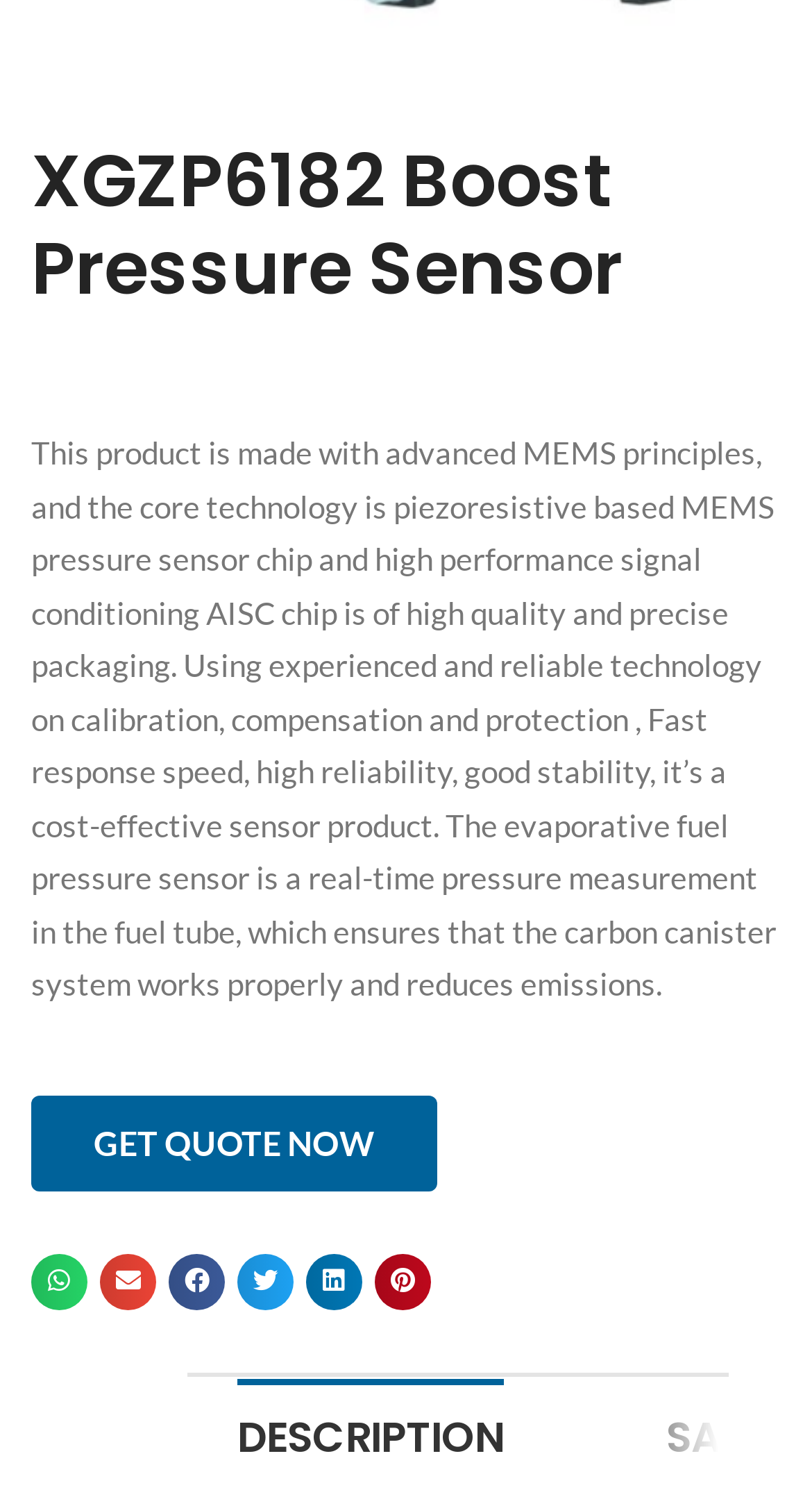Find the bounding box coordinates of the area to click in order to follow the instruction: "Read the product description".

[0.039, 0.288, 0.956, 0.665]